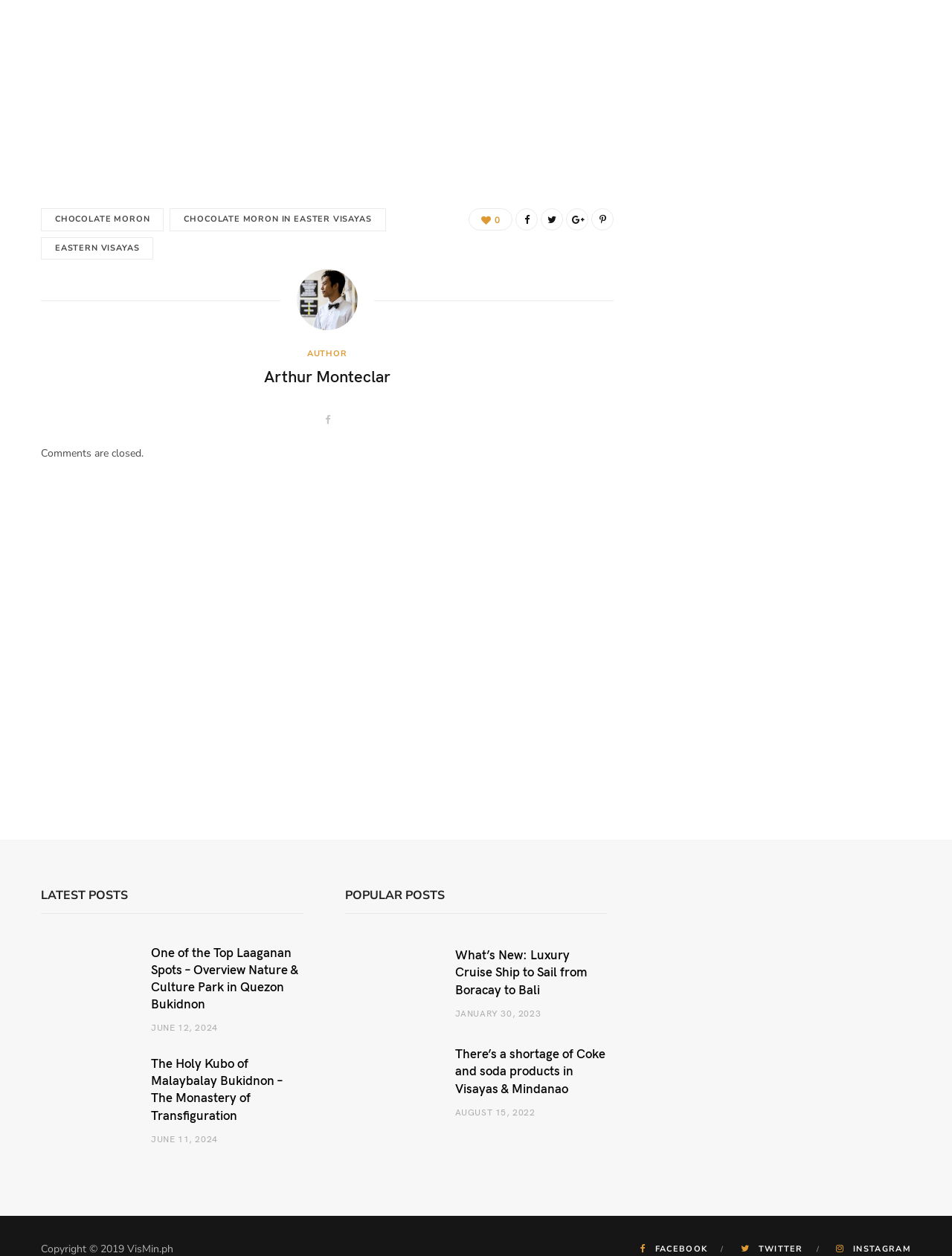Determine the bounding box coordinates for the area that should be clicked to carry out the following instruction: "Check the 'POPULAR POSTS' section".

[0.362, 0.707, 0.638, 0.728]